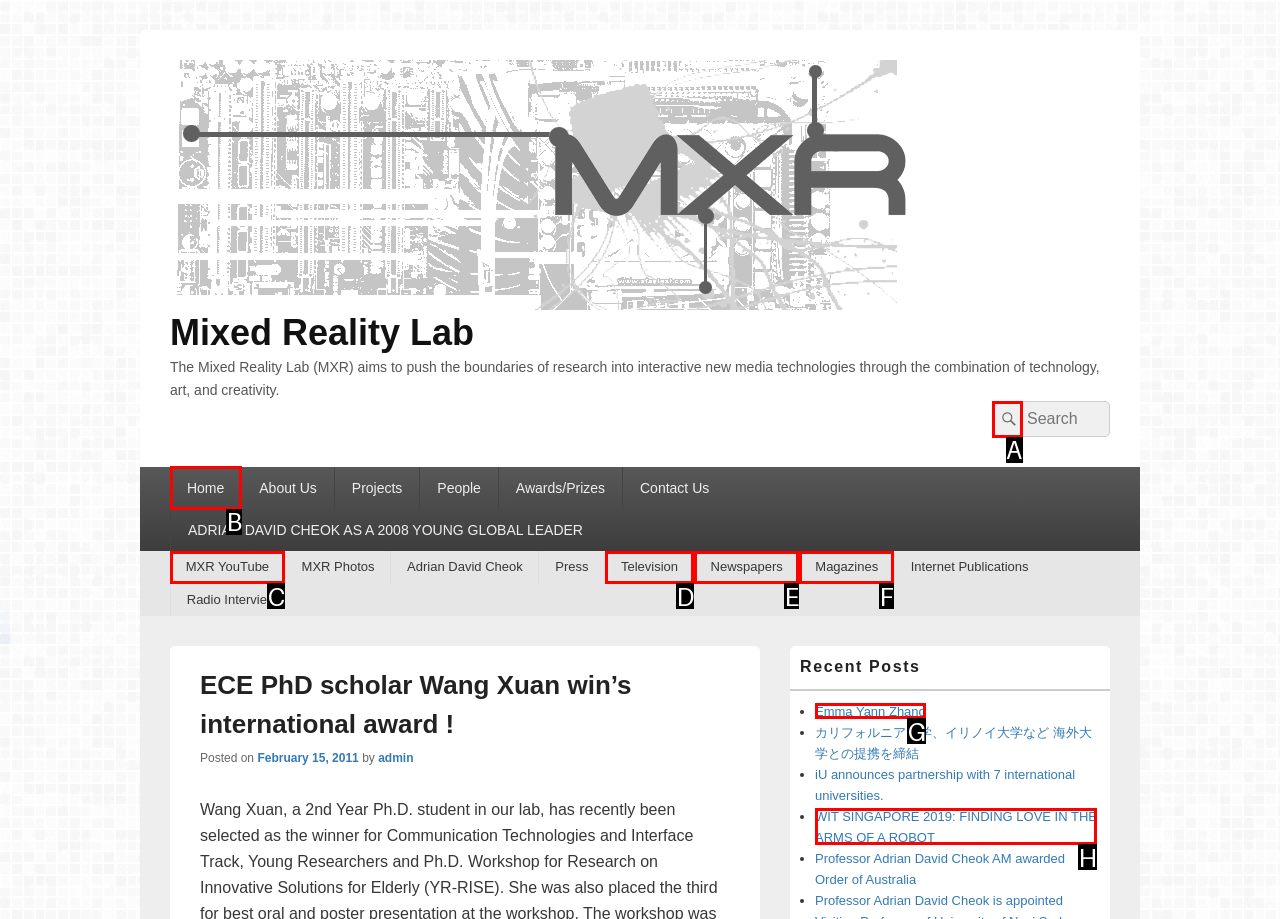Specify which HTML element I should click to complete this instruction: Go to the home page Answer with the letter of the relevant option.

B